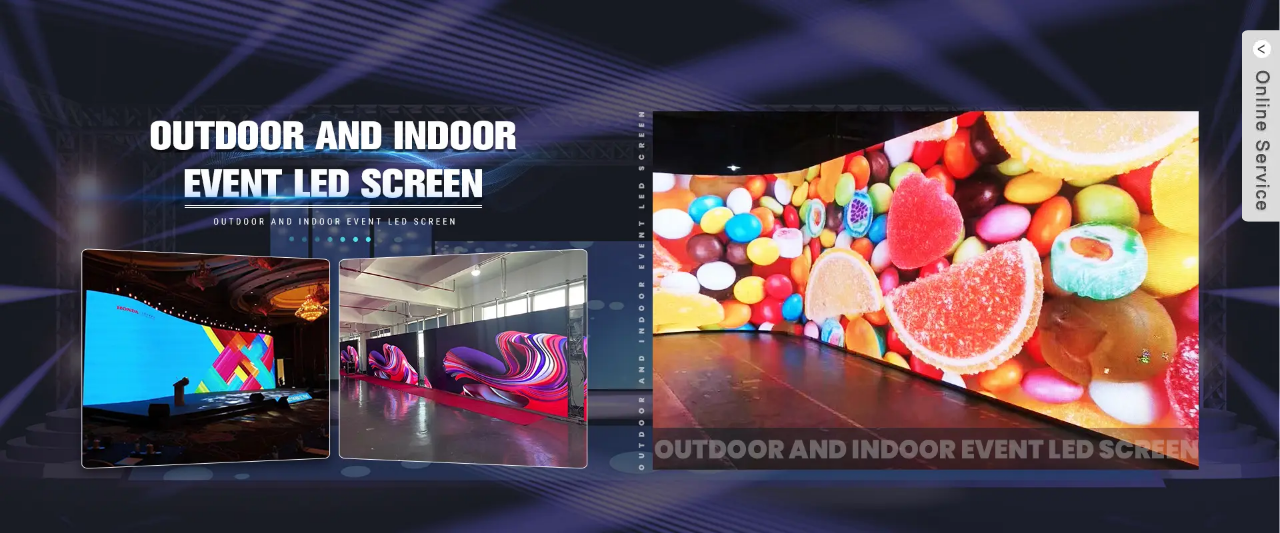Provide a thorough description of what you see in the image.

This striking image features a vivid display of LED screens designed for both outdoor and indoor events. The prominent text "OUTDOOR AND INDOOR EVENT LED SCREEN" sits boldly across the top, highlighting the versatility and appeal of these modern visual solutions. 

On the left side of the image, a dynamic blue LED screen showcases a vibrant graphic, possibly used for a corporate or promotional event, while a piquant array of colorful candies adorns the larger LED display on the right, captivating viewers with its bright, inviting visuals. This setup not only illustrates the effectiveness of LED technology in enhancing visual experiences but also emphasizes the customizable options available for various settings, ensuring that they meet the unique needs of any occasion. 

Overall, this image exemplifies how LED screens can transform spaces, making them ideal for events looking to make a memorable impact.